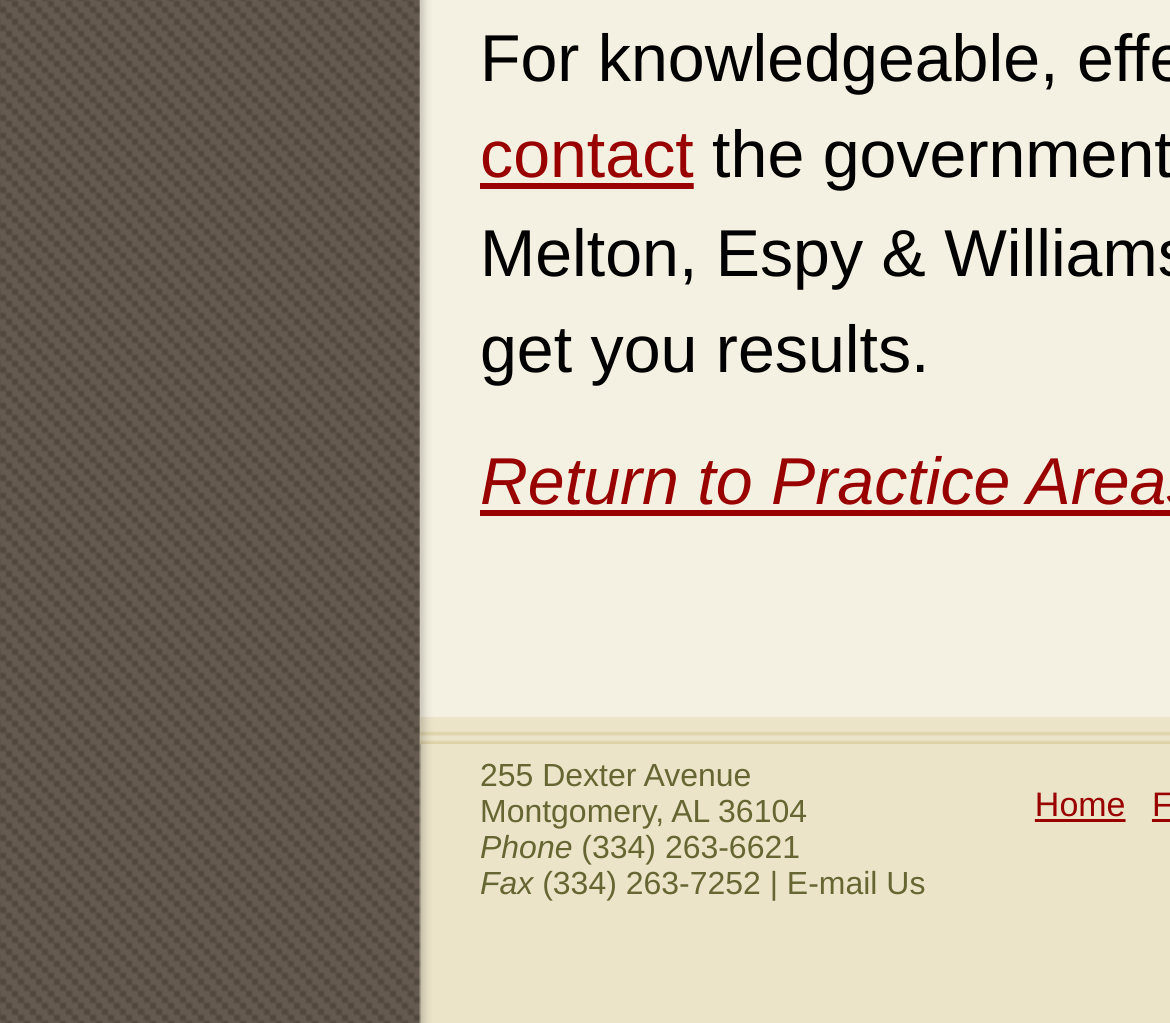Locate the bounding box for the described UI element: "Home". Ensure the coordinates are four float numbers between 0 and 1, formatted as [left, top, right, bottom].

[0.884, 0.772, 0.962, 0.807]